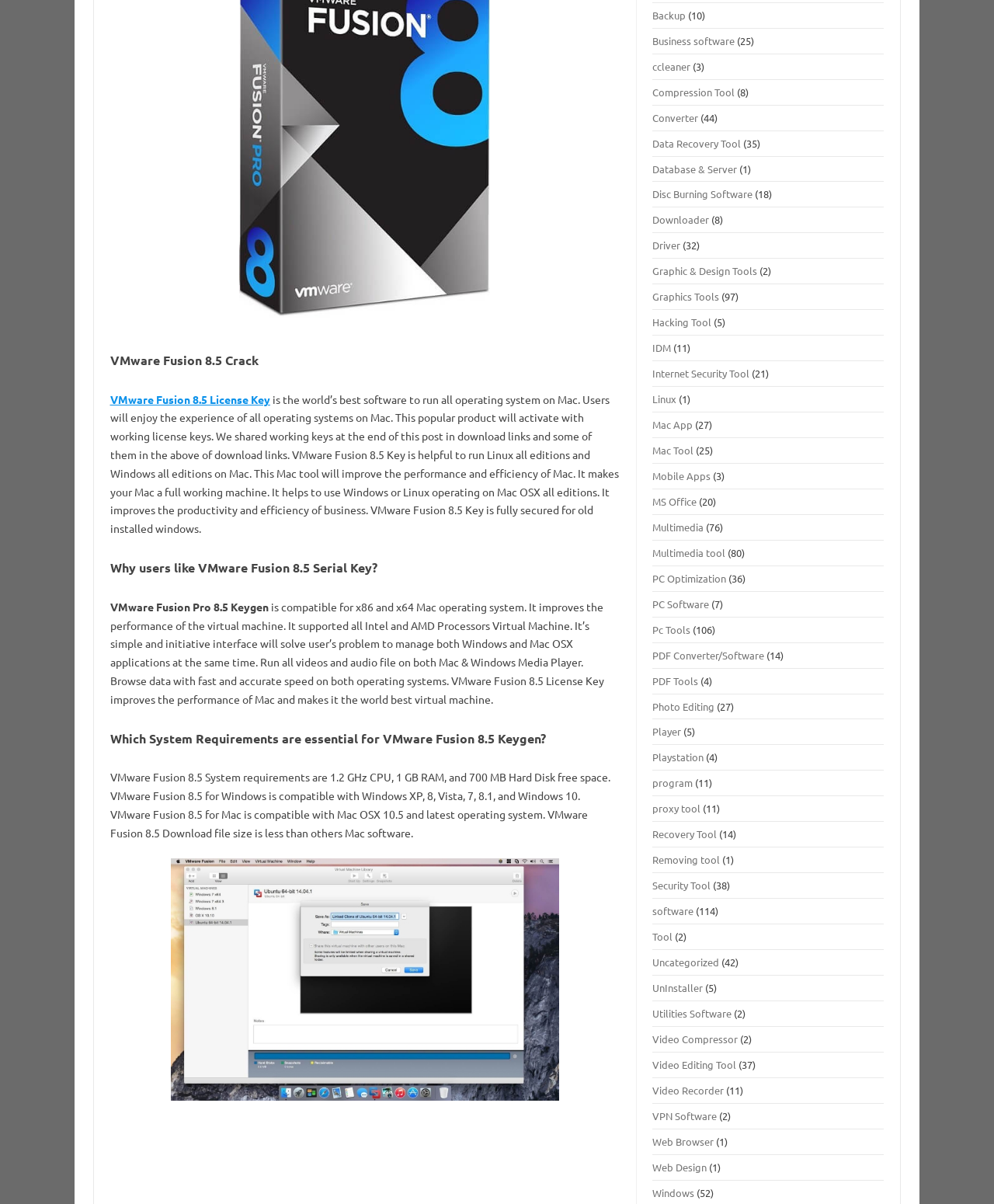Show the bounding box coordinates for the HTML element described as: "Graphic & Design Tools".

[0.657, 0.22, 0.762, 0.231]